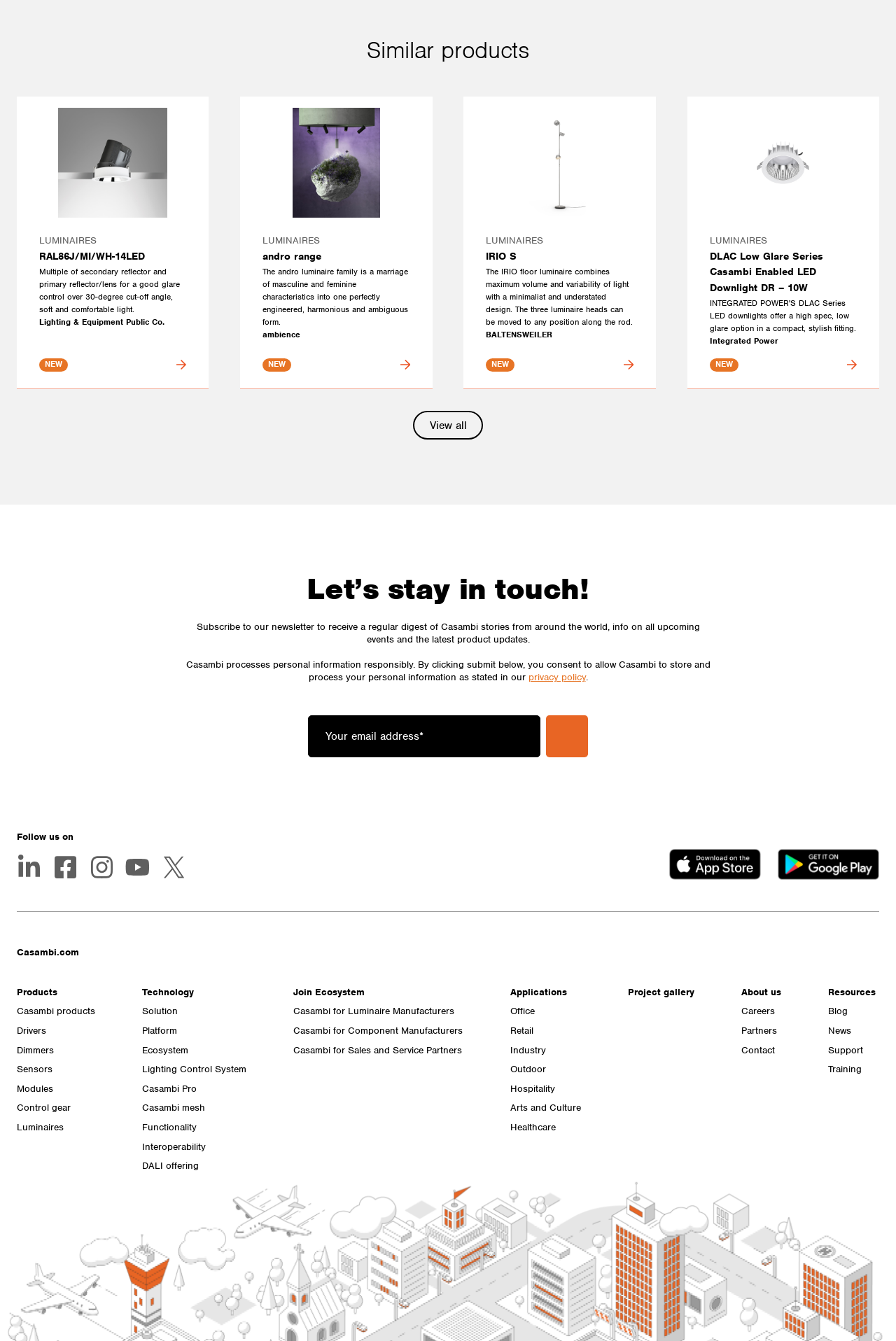Please determine the bounding box coordinates of the element's region to click in order to carry out the following instruction: "Follow Casambi on LinkedIn". The coordinates should be four float numbers between 0 and 1, i.e., [left, top, right, bottom].

[0.019, 0.637, 0.047, 0.656]